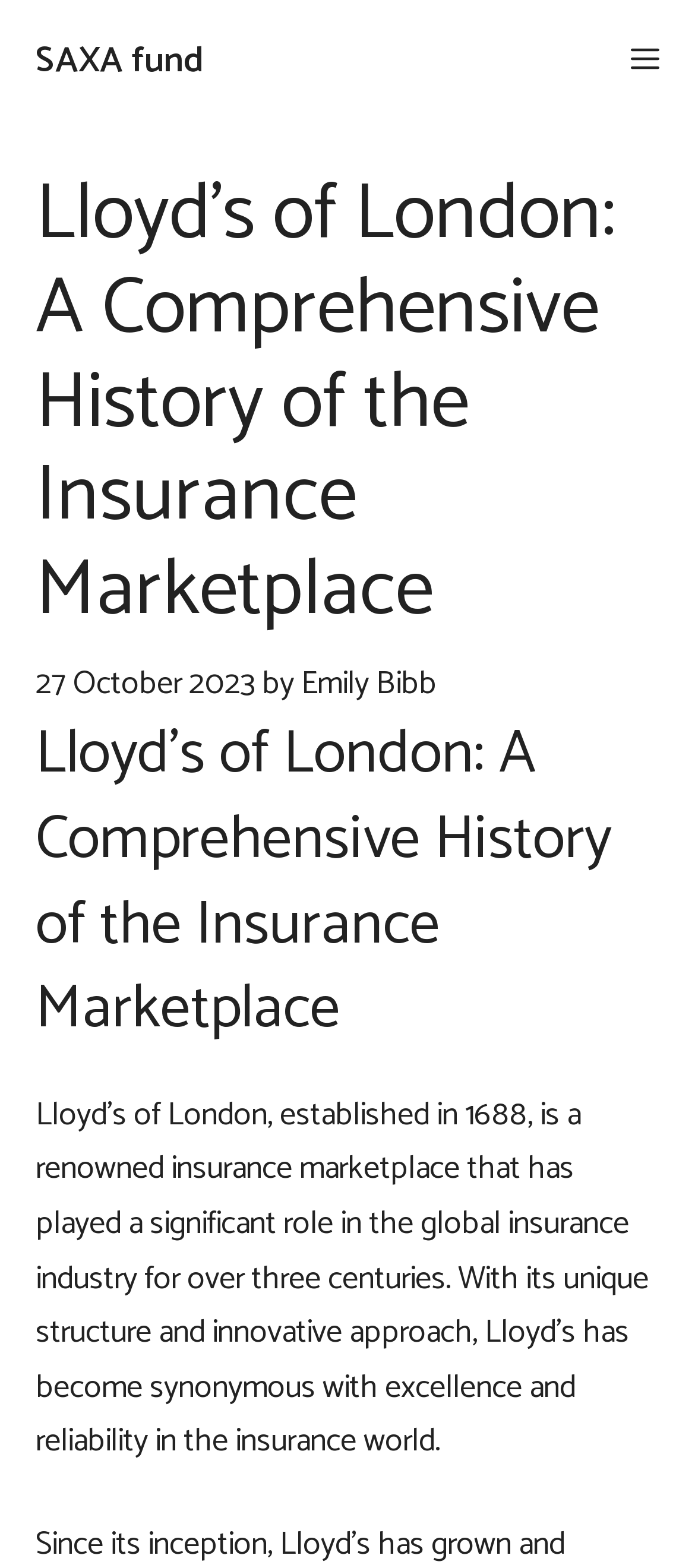Refer to the image and answer the question with as much detail as possible: What is unique about Lloyd's of London?

I determined the answer by reading the text which states that 'With its unique structure and innovative approach, Lloyd’s has become synonymous with excellence and reliability in the insurance world', indicating that Lloyd's of London has a unique structure and innovative approach that sets it apart from others.